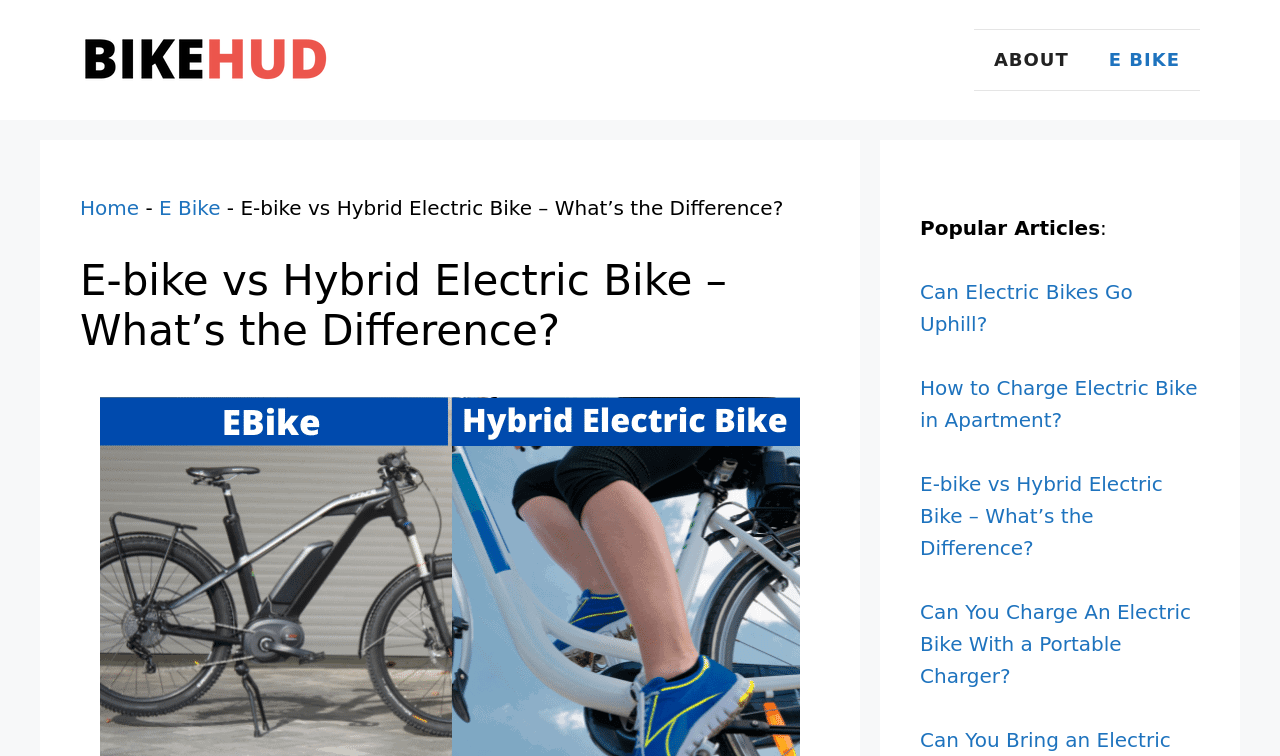Use the details in the image to answer the question thoroughly: 
What is the topic of the current webpage?

The topic of the current webpage can be found in the heading, which states 'E-bike vs Hybrid Electric Bike – What’s the Difference?'.